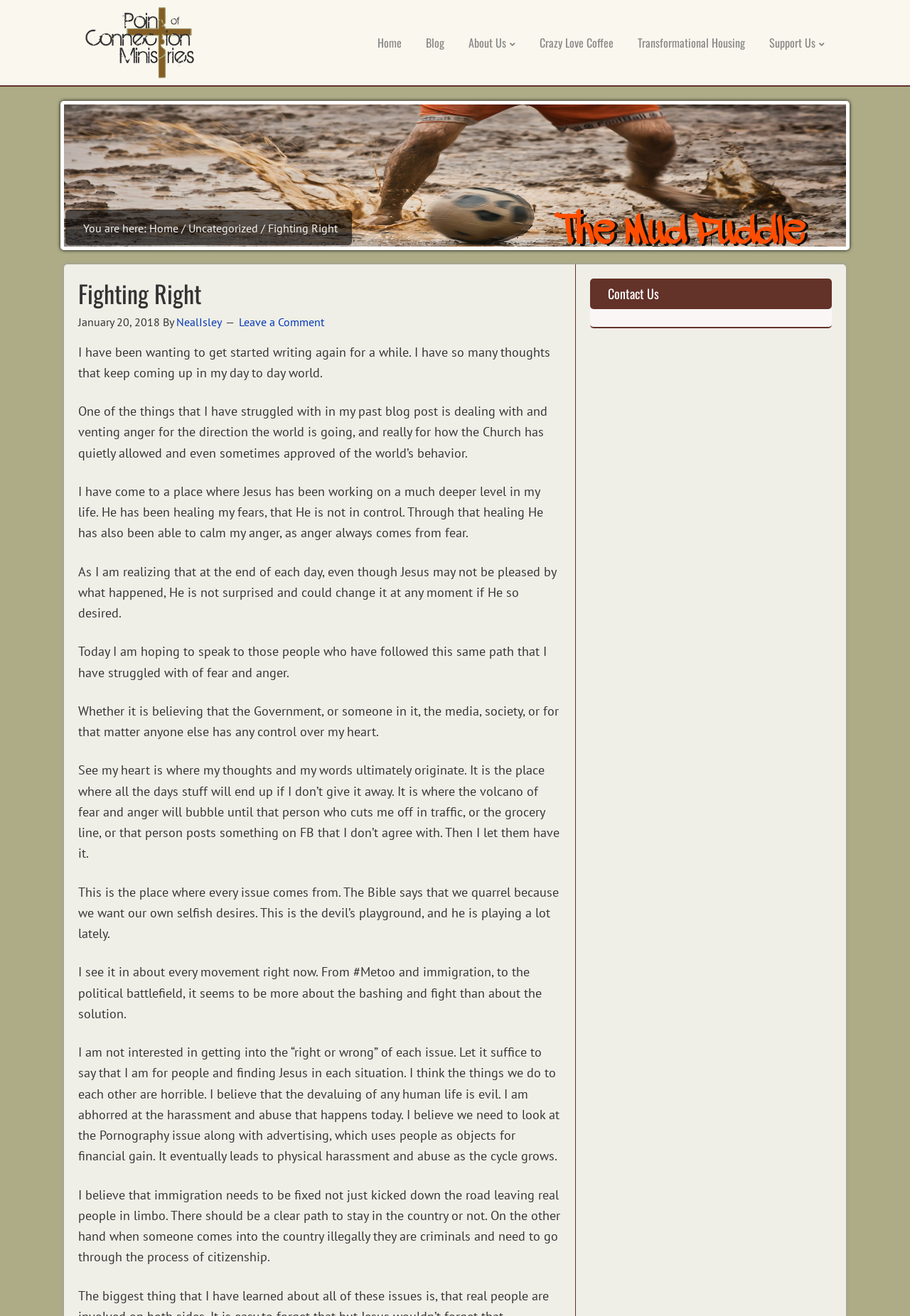Answer the following query with a single word or phrase:
What is the purpose of the 'Contact Us' section?

To provide contact information